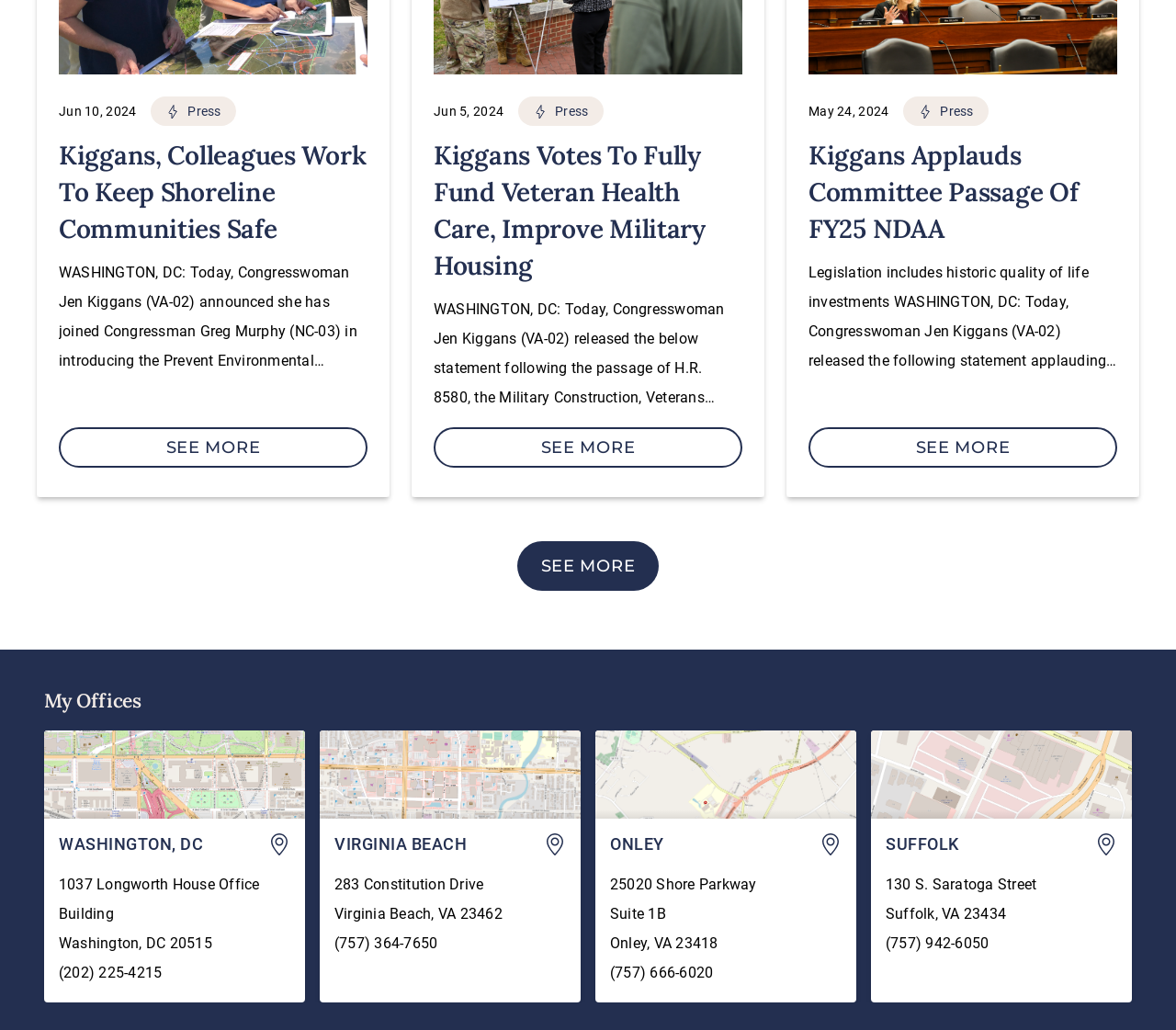Give a succinct answer to this question in a single word or phrase: 
What is the topic of the first press release?

Prevent Environmental Hazards Act